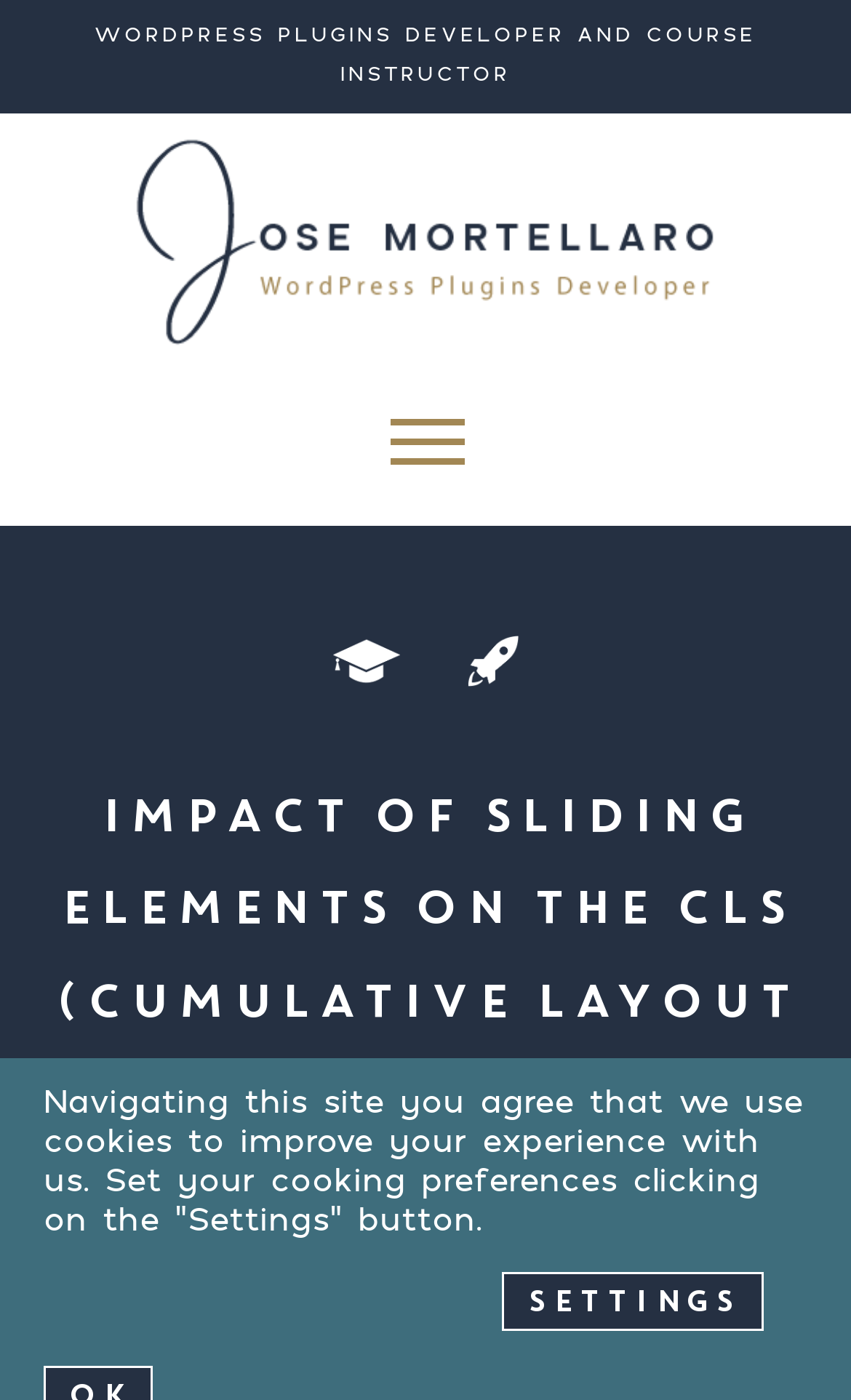What is the topic of the article on this webpage?
Based on the image, give a one-word or short phrase answer.

CLS and sliding elements